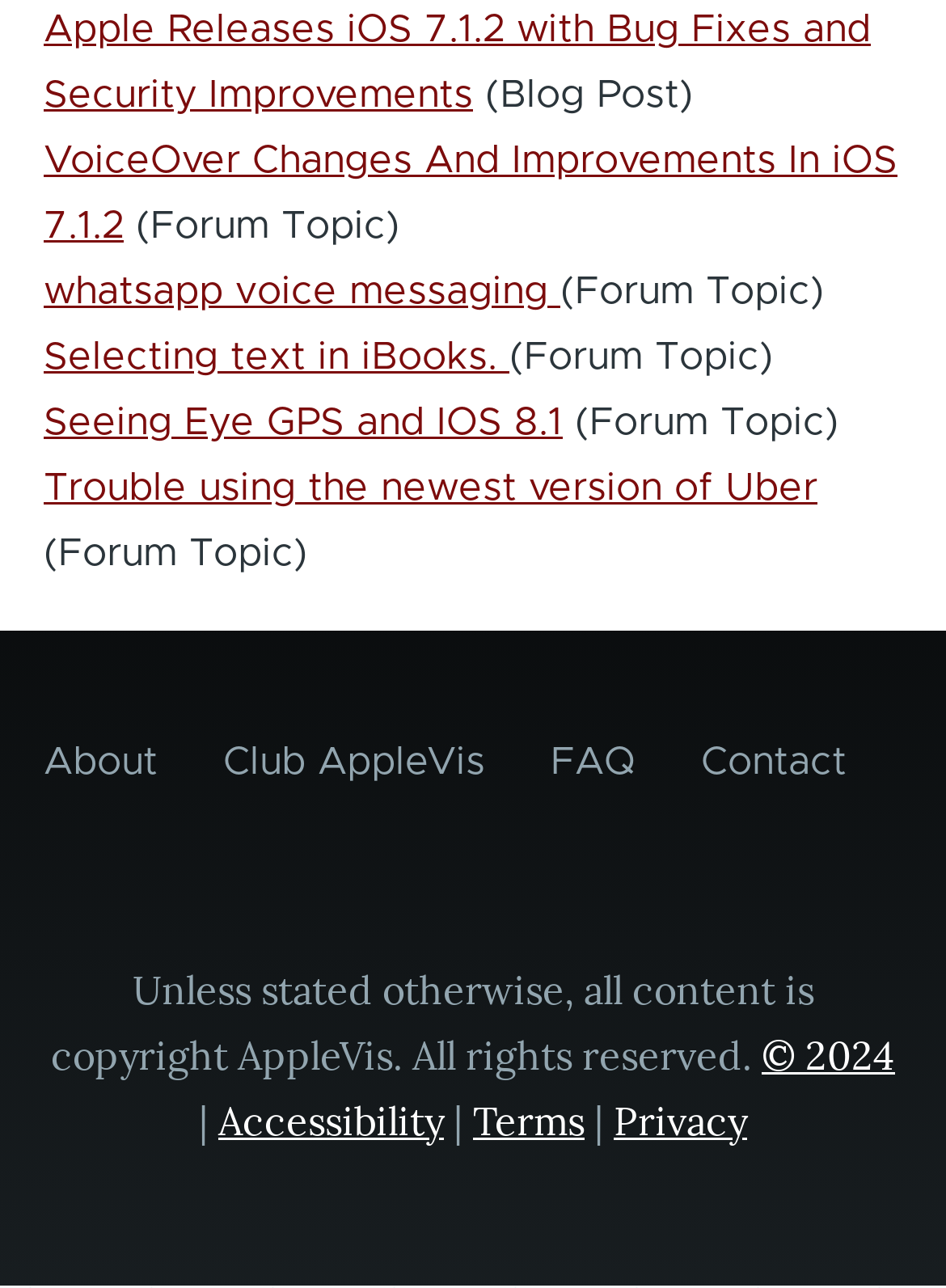What type of content is 'VoiceOver Changes And Improvements In iOS 7.1.2'?
Please answer the question with a single word or phrase, referencing the image.

Forum Topic